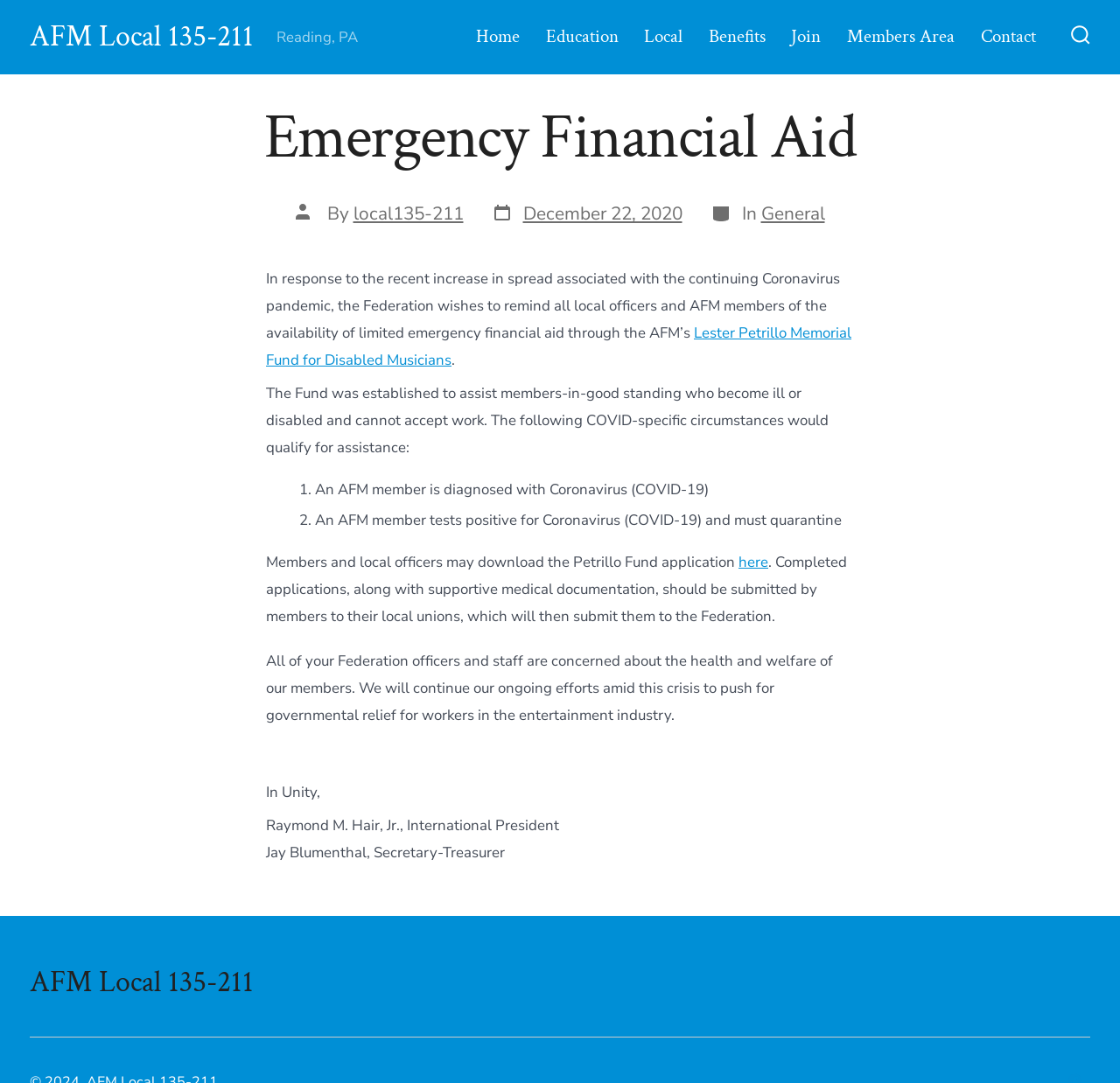Determine the bounding box coordinates for the region that must be clicked to execute the following instruction: "Learn about Lester Petrillo Memorial Fund".

[0.238, 0.298, 0.76, 0.342]